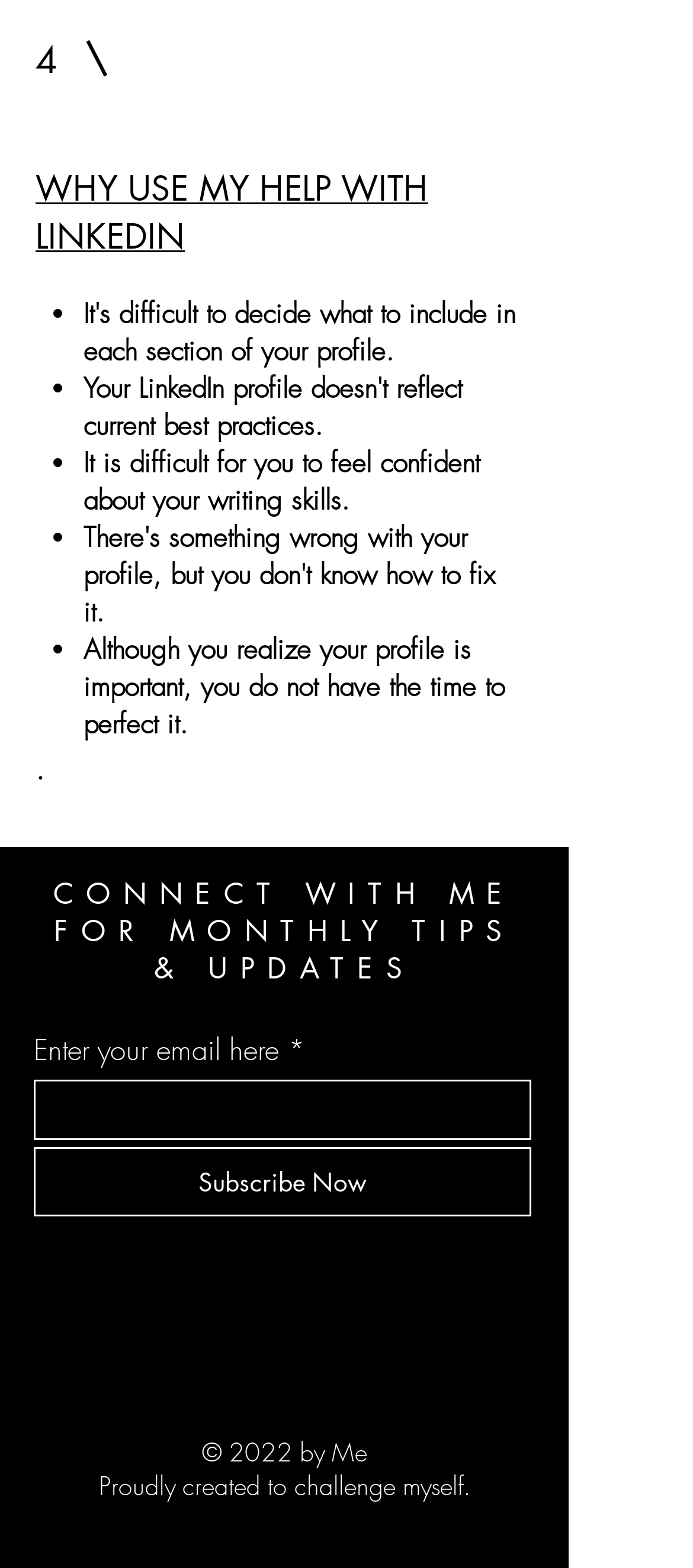What is the purpose of the author's help?
Please interpret the details in the image and answer the question thoroughly.

The author is offering help with LinkedIn profiles, as indicated by the text 'WHY USE MY HELP WITH LINKEDIN' and the mention of perfecting one's profile in the list of reasons to seek help.